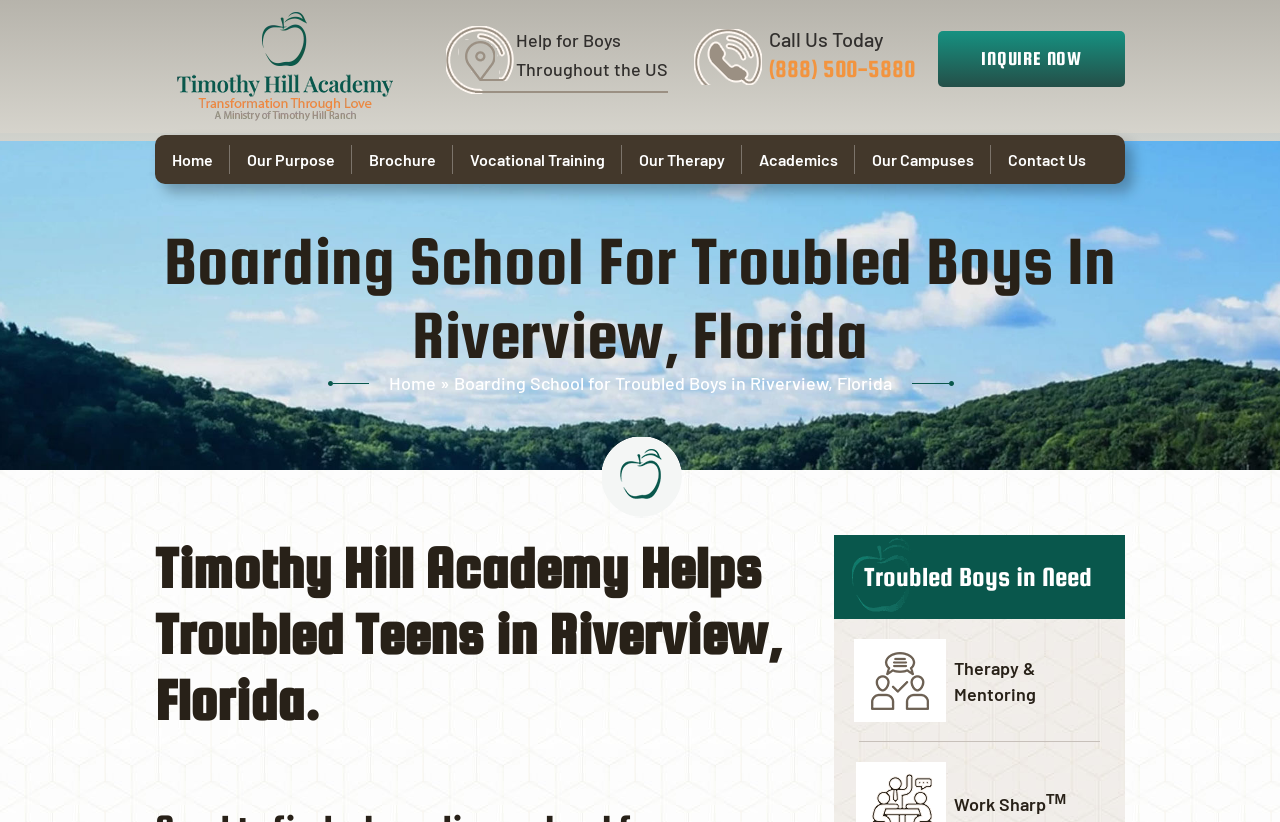Bounding box coordinates are to be given in the format (top-left x, top-left y, bottom-right x, bottom-right y). All values must be floating point numbers between 0 and 1. Provide the bounding box coordinate for the UI element described as: (888) 500-5880

[0.6, 0.063, 0.714, 0.103]